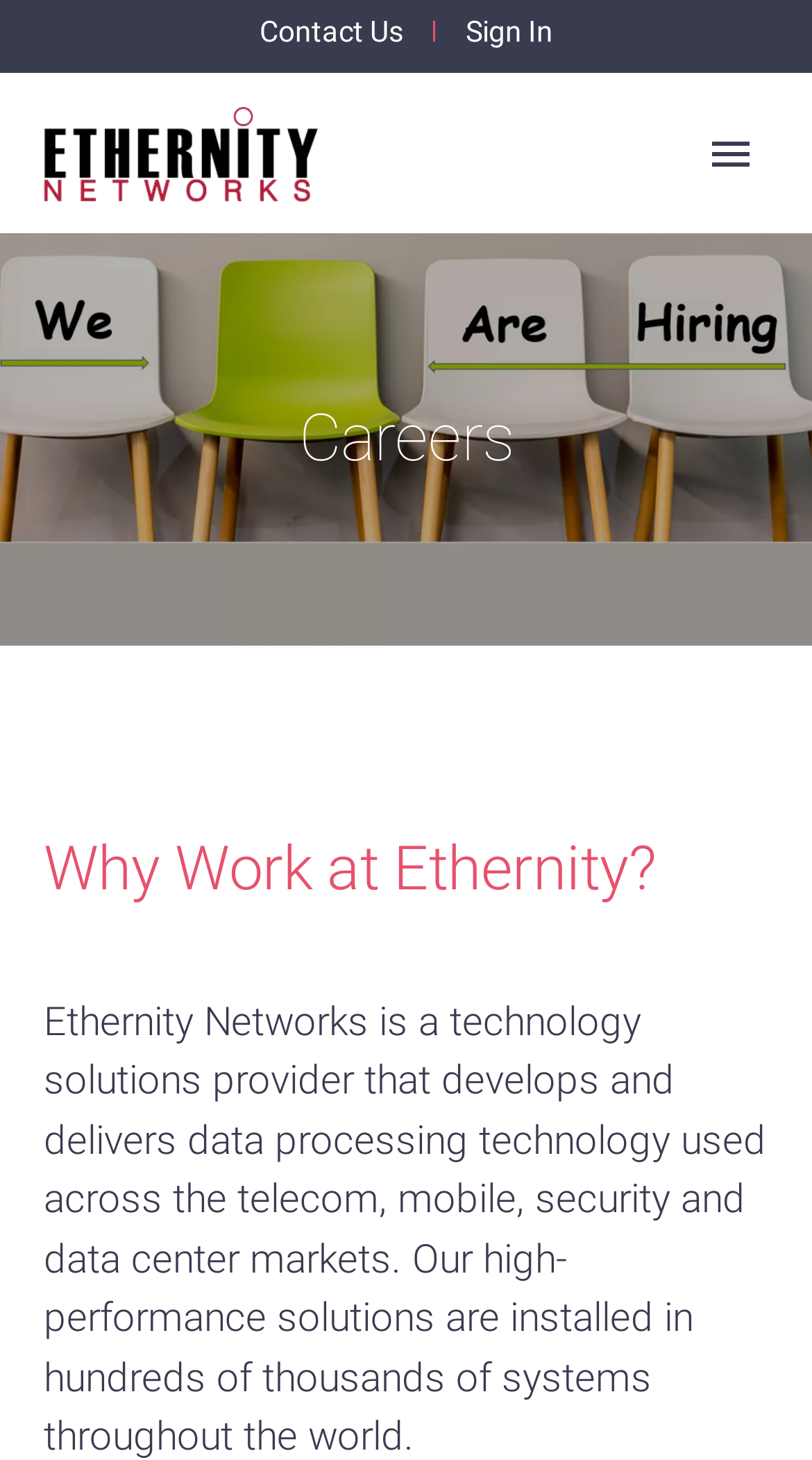Locate the bounding box coordinates of the segment that needs to be clicked to meet this instruction: "Sign In".

[0.573, 0.0, 0.681, 0.043]